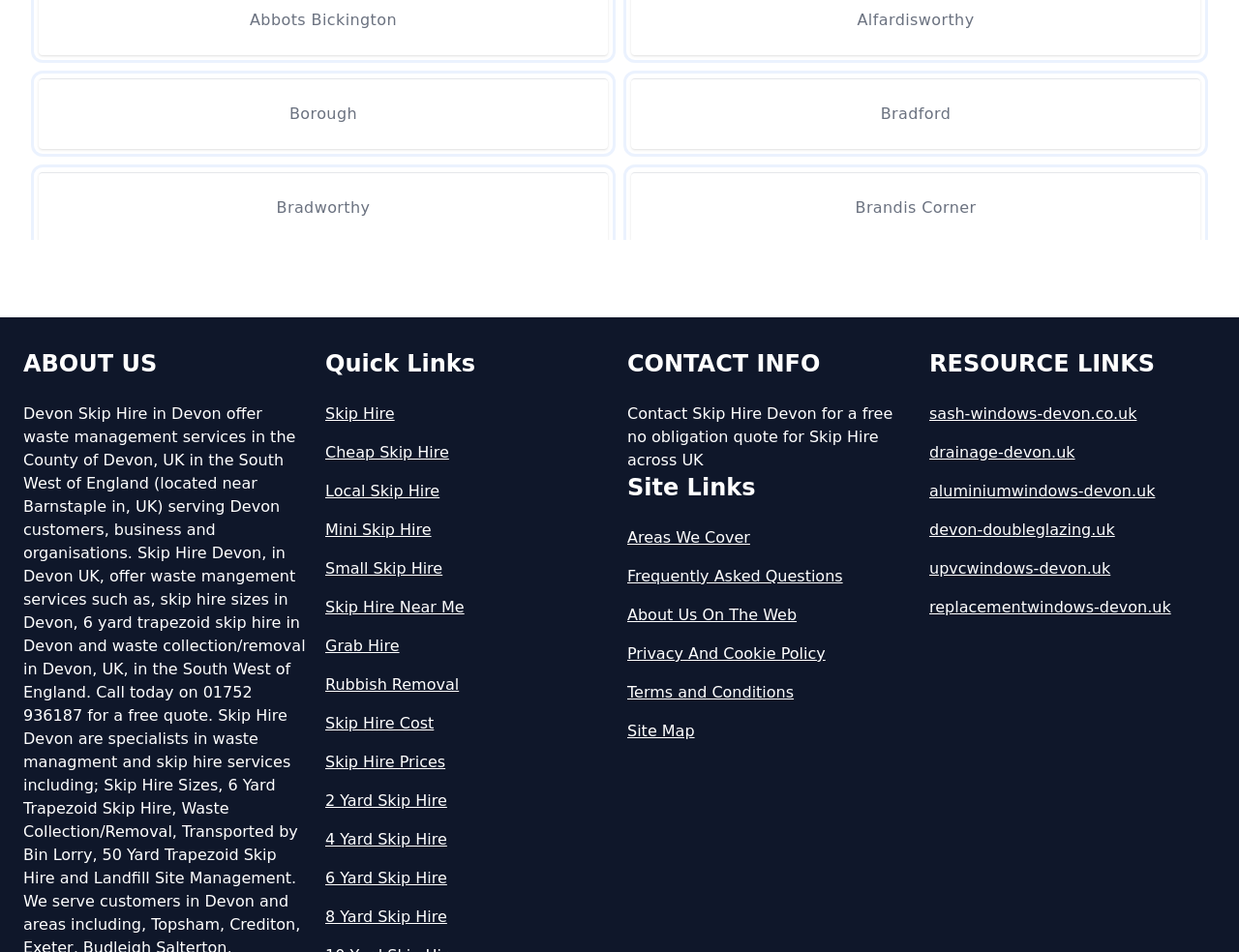Please reply to the following question with a single word or a short phrase:
How many links are there under 'ABOUT US'?

0